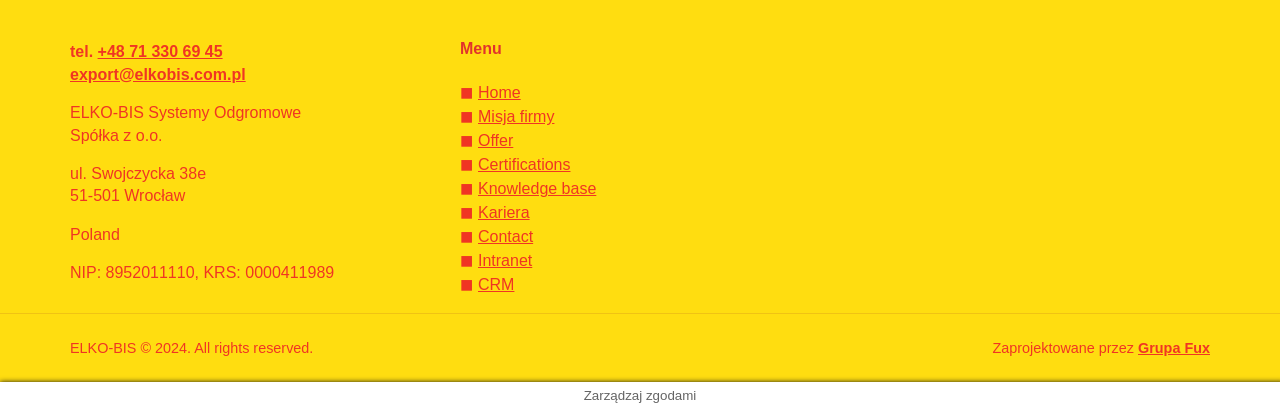Please determine the bounding box coordinates of the element's region to click in order to carry out the following instruction: "go to the 'Knowledge base' page". The coordinates should be four float numbers between 0 and 1, i.e., [left, top, right, bottom].

[0.373, 0.439, 0.466, 0.48]